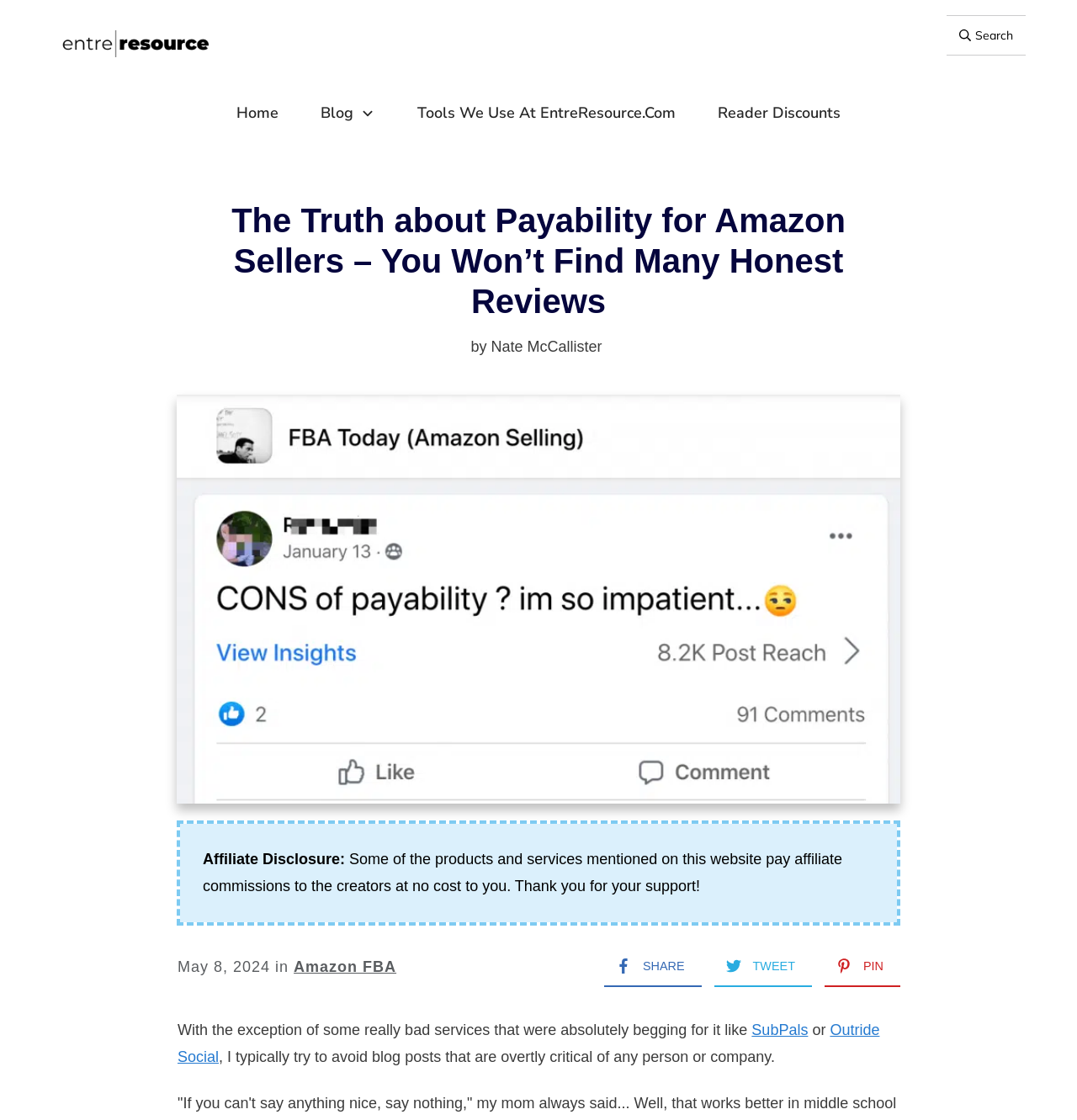Based on the visual content of the image, answer the question thoroughly: What is the date of the article?

The date of the article is located at the bottom of the webpage, and it is written in the format 'Month Day, Year'.